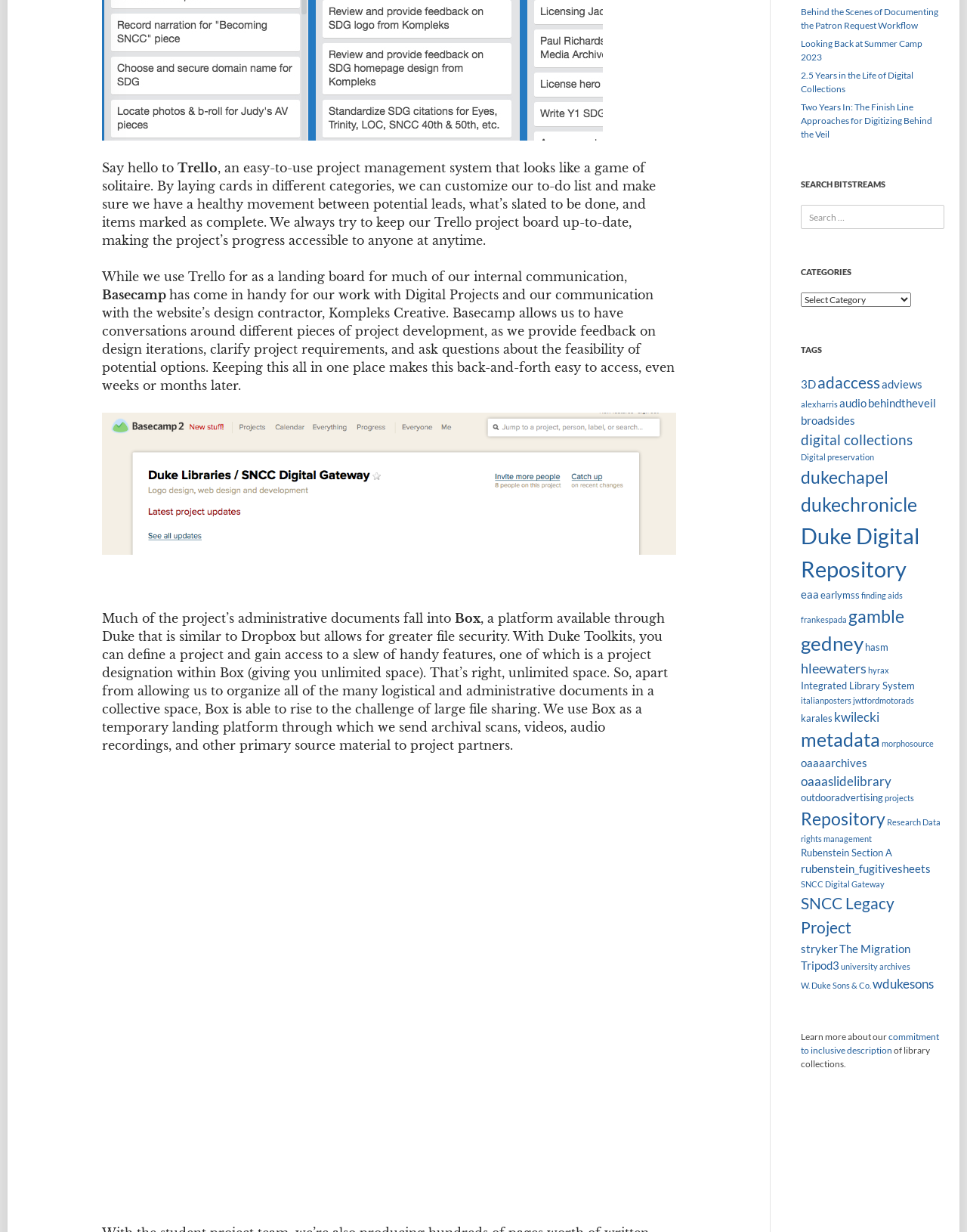What is the purpose of Basecamp?
Please provide a comprehensive and detailed answer to the question.

The text states 'Basecamp allows us to have conversations around different pieces of project development, as we provide feedback on design iterations, clarify project requirements, and ask questions about the feasibility of potential options.' which implies that Basecamp is used for project development conversations.